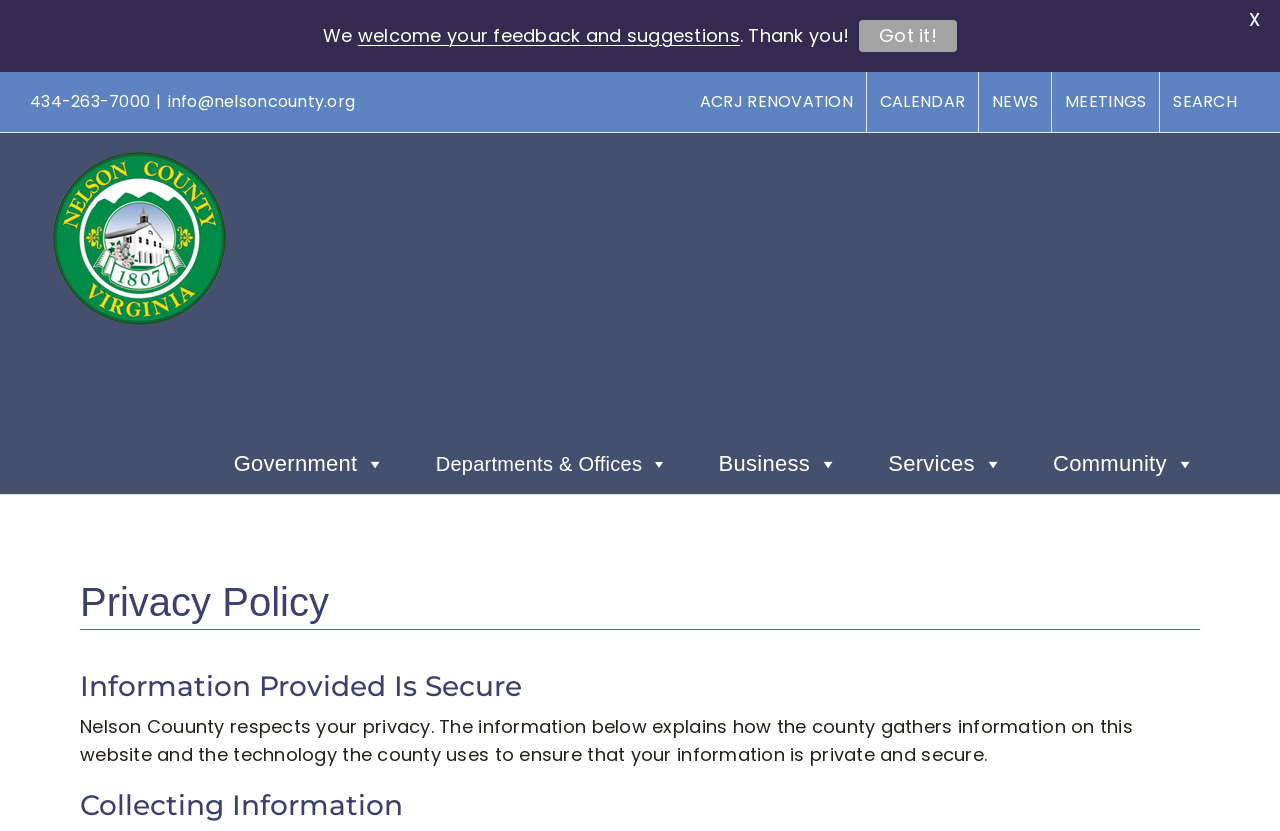Please determine the bounding box coordinates for the element that should be clicked to follow these instructions: "Search the website".

[0.907, 0.086, 0.977, 0.158]